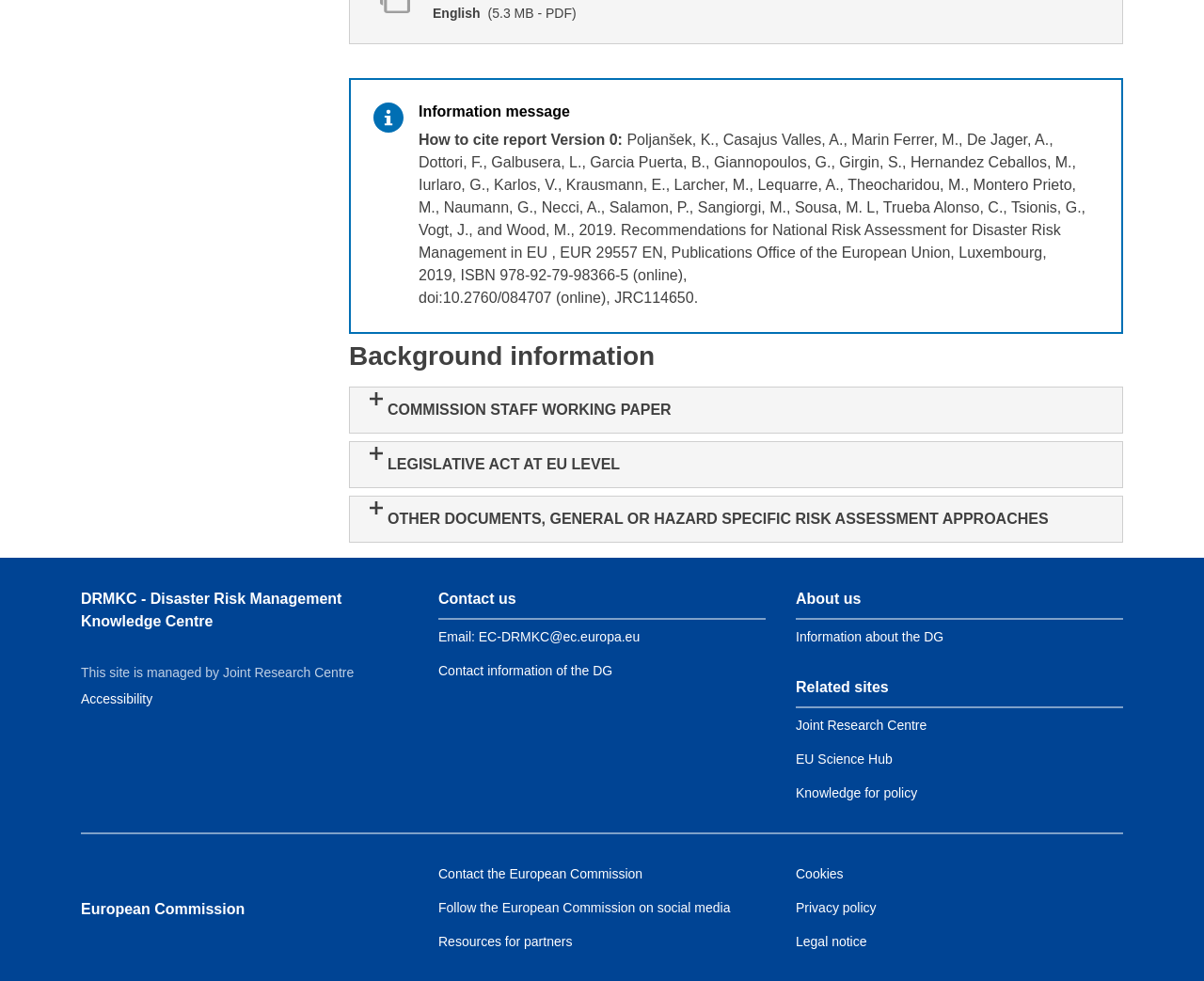Locate the bounding box coordinates of the clickable element to fulfill the following instruction: "Click the 'COMMISSION STAFF WORKING PAPER' button". Provide the coordinates as four float numbers between 0 and 1 in the format [left, top, right, bottom].

[0.291, 0.395, 0.932, 0.441]